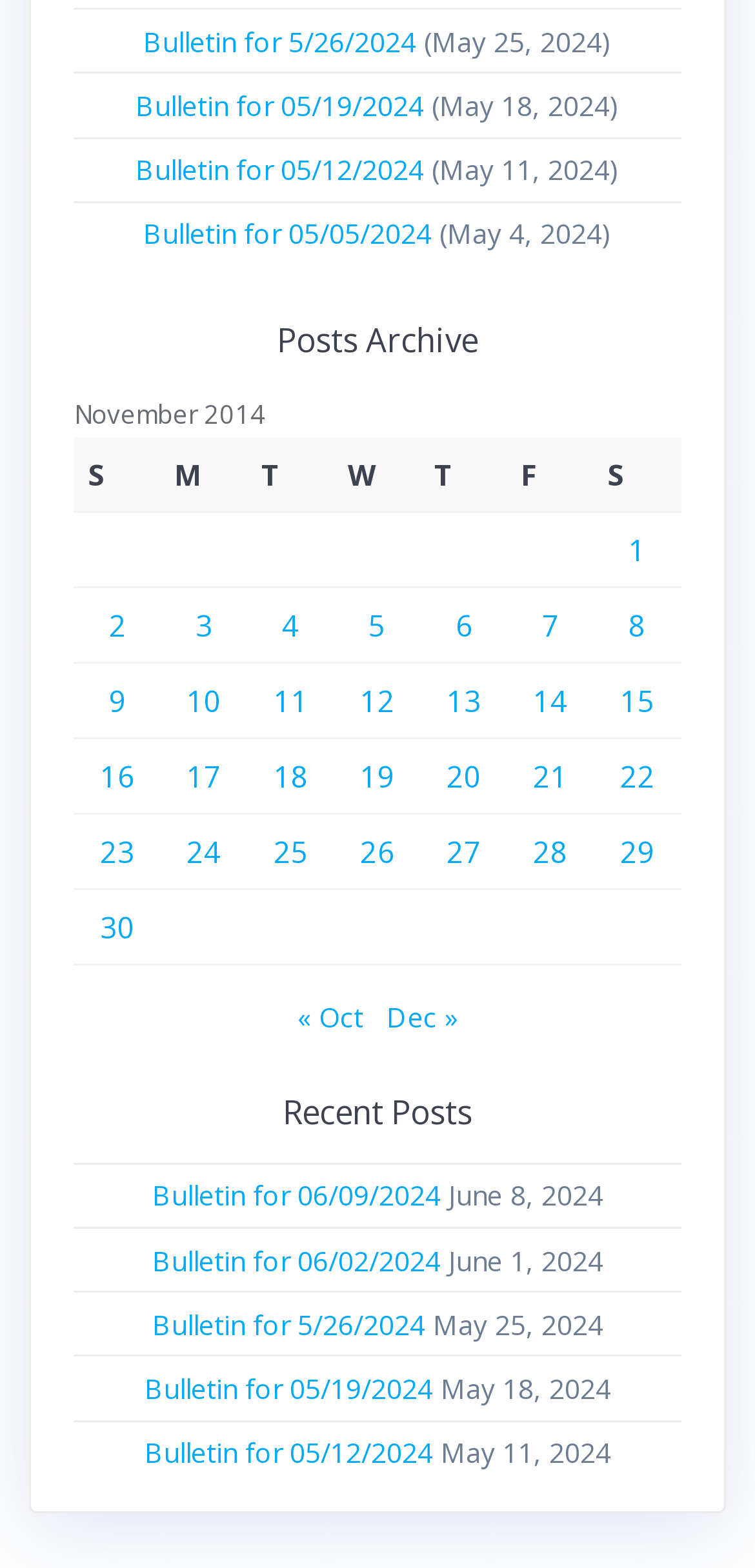Show the bounding box coordinates for the element that needs to be clicked to execute the following instruction: "View posts published on November 2, 2014". Provide the coordinates in the form of four float numbers between 0 and 1, i.e., [left, top, right, bottom].

[0.144, 0.386, 0.167, 0.411]